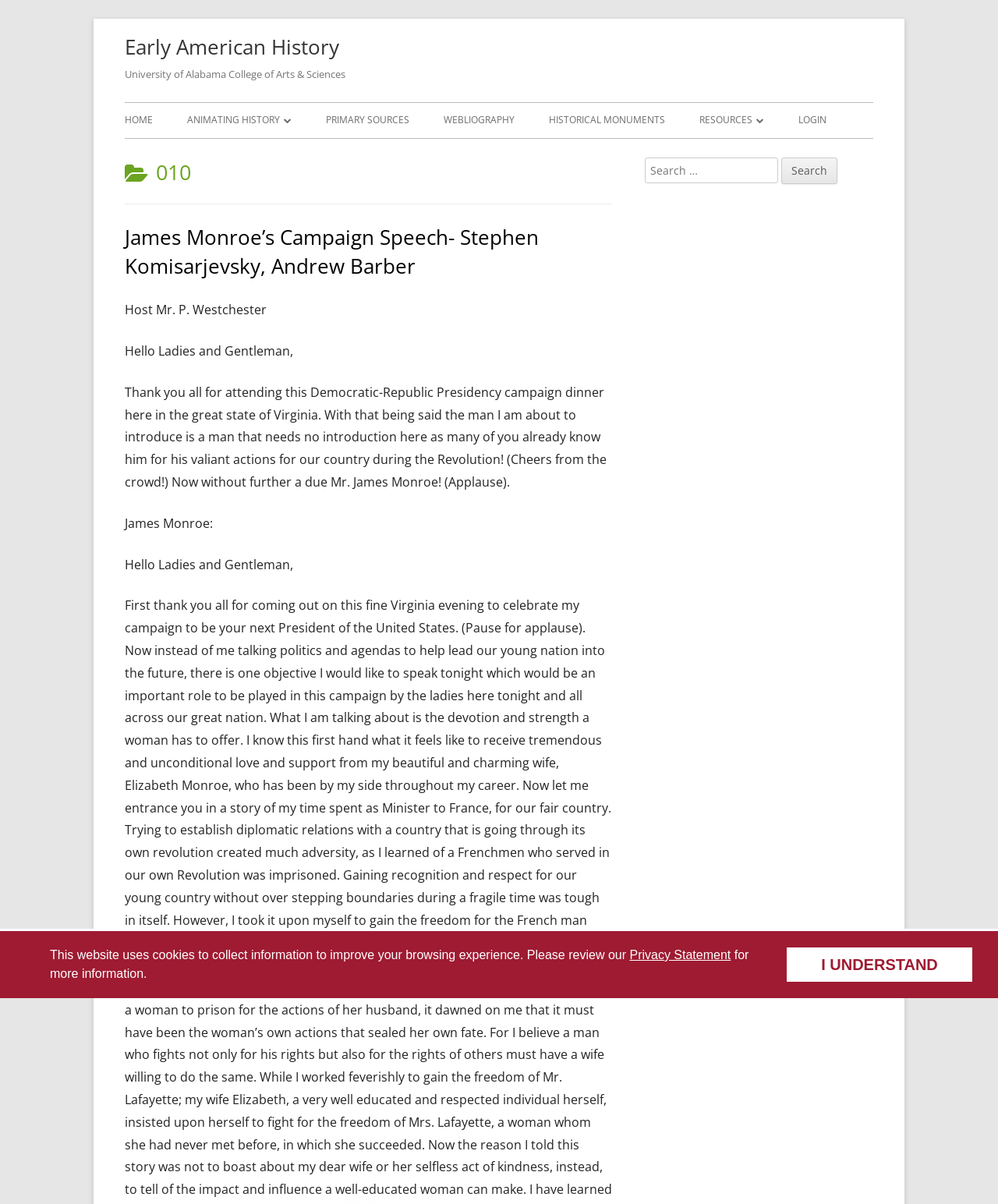Using the image as a reference, answer the following question in as much detail as possible:
What is the purpose of the search box?

The search box is located in the sidebar section of the webpage, and its purpose is to search for something, as indicated by the label 'Search for:'.